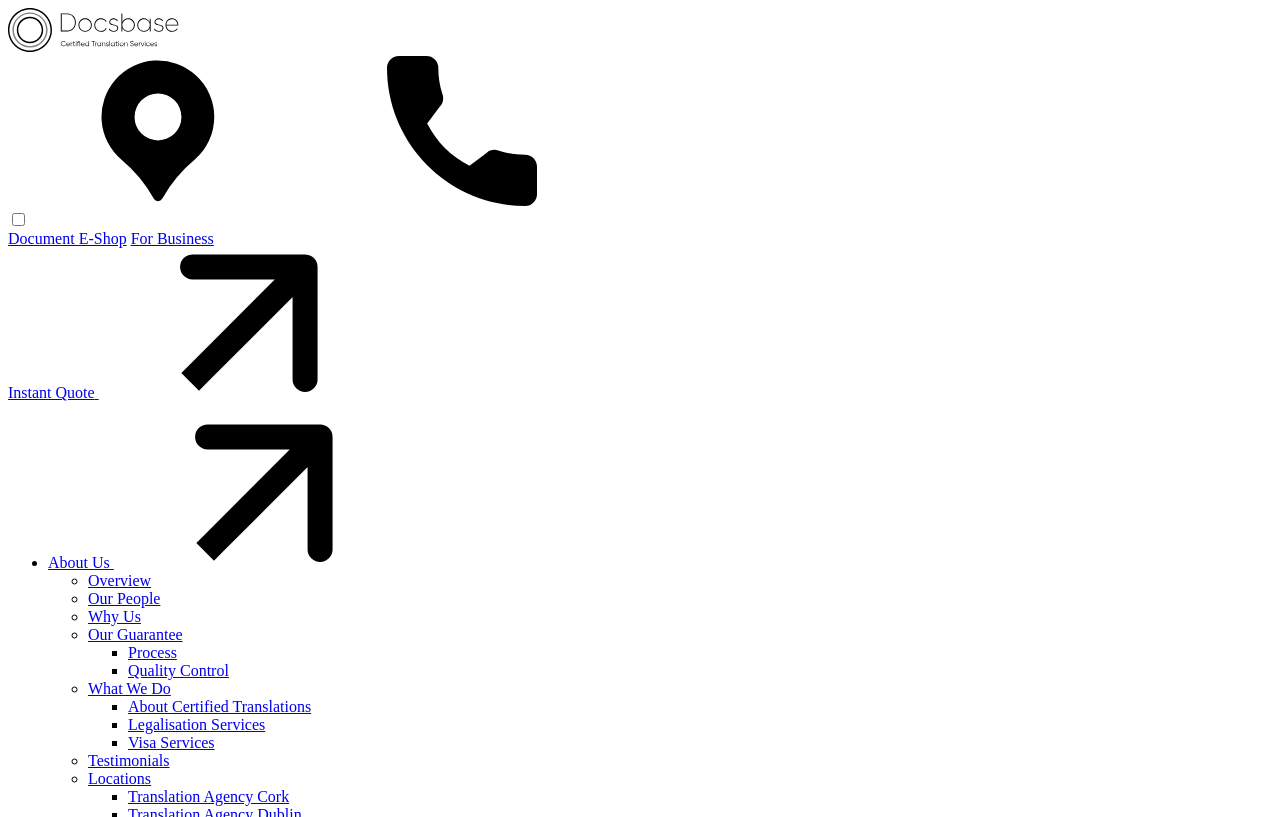Identify the coordinates of the bounding box for the element that must be clicked to accomplish the instruction: "Get an instant quote".

[0.006, 0.47, 0.311, 0.491]